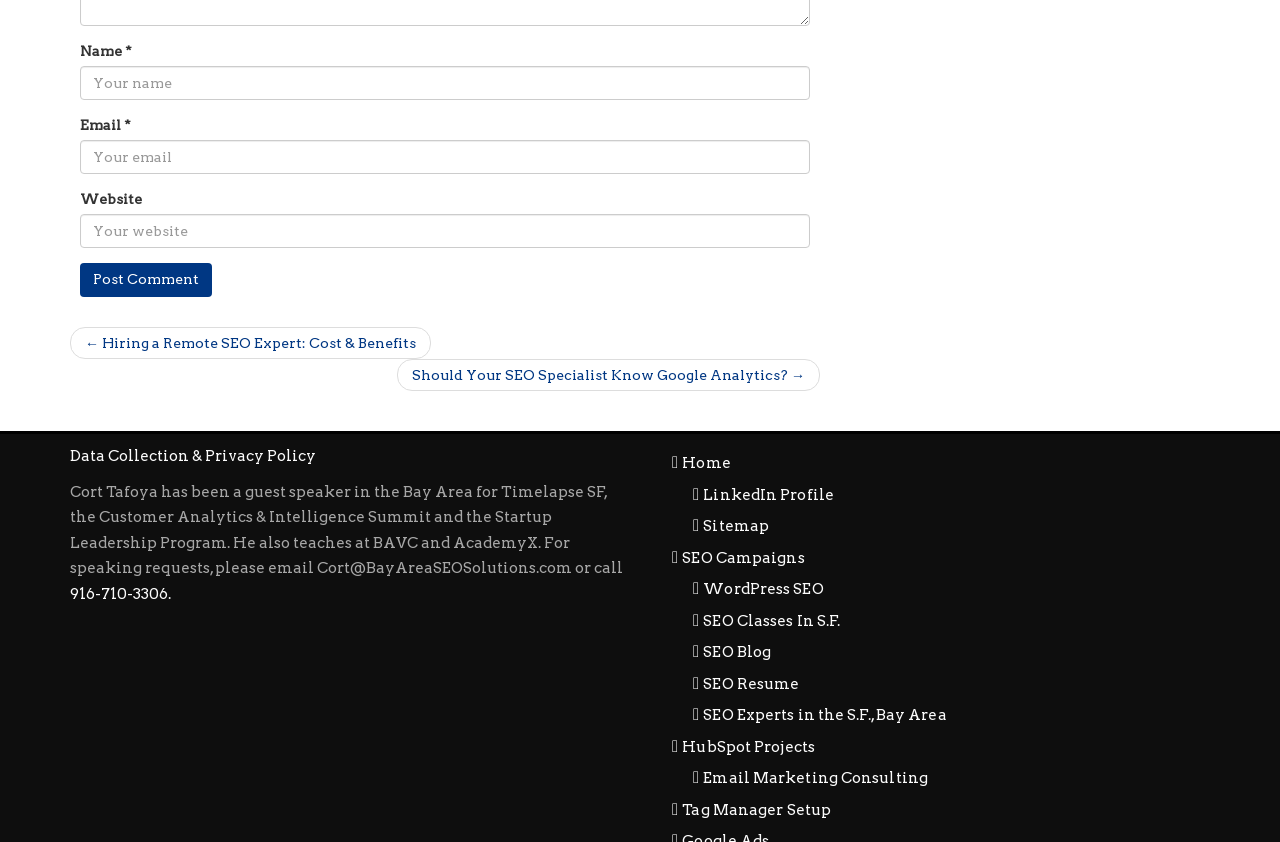Indicate the bounding box coordinates of the clickable region to achieve the following instruction: "Enter your email."

[0.062, 0.167, 0.633, 0.207]